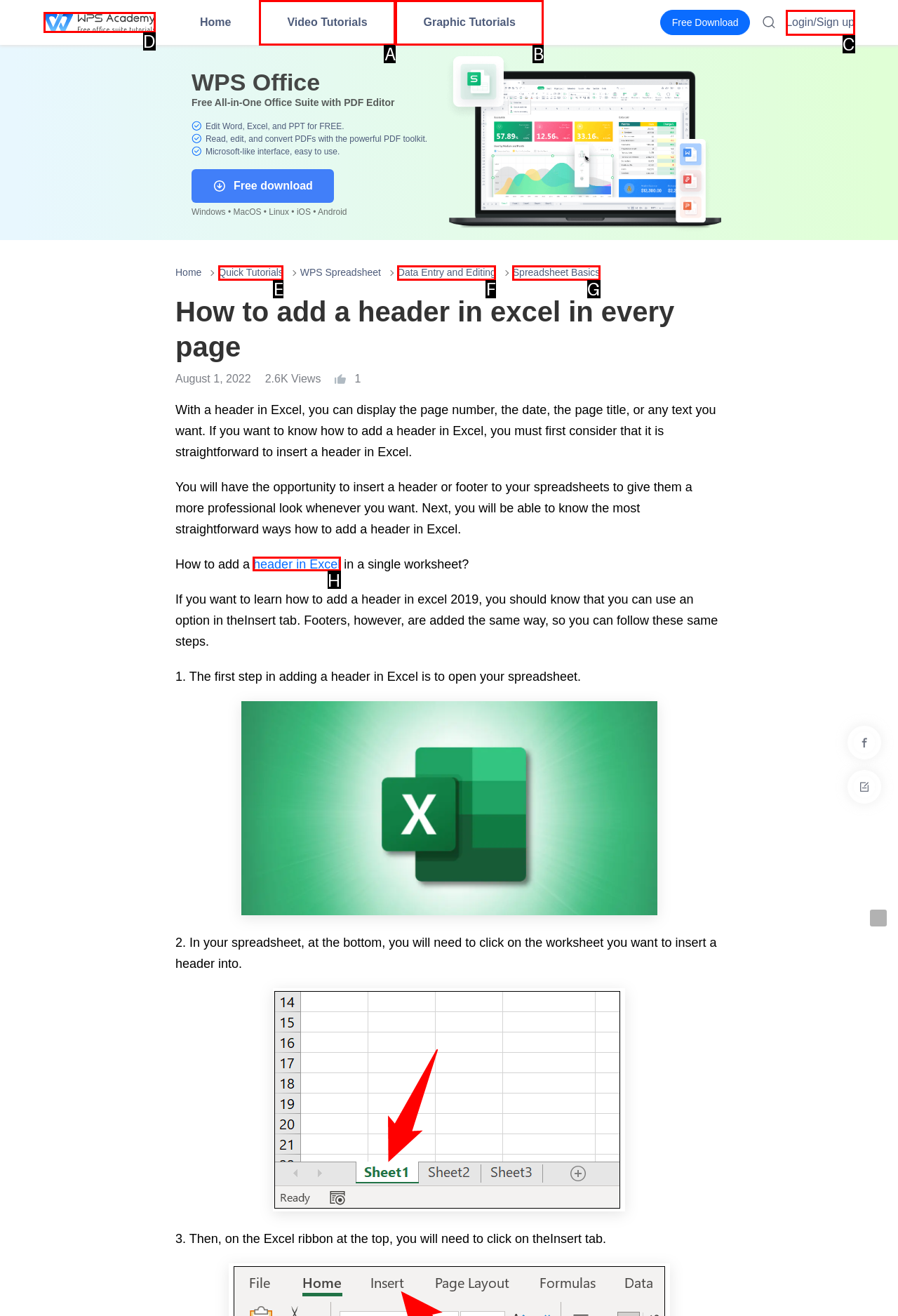Based on the choices marked in the screenshot, which letter represents the correct UI element to perform the task: Click on the 'header in Excel' link?

H